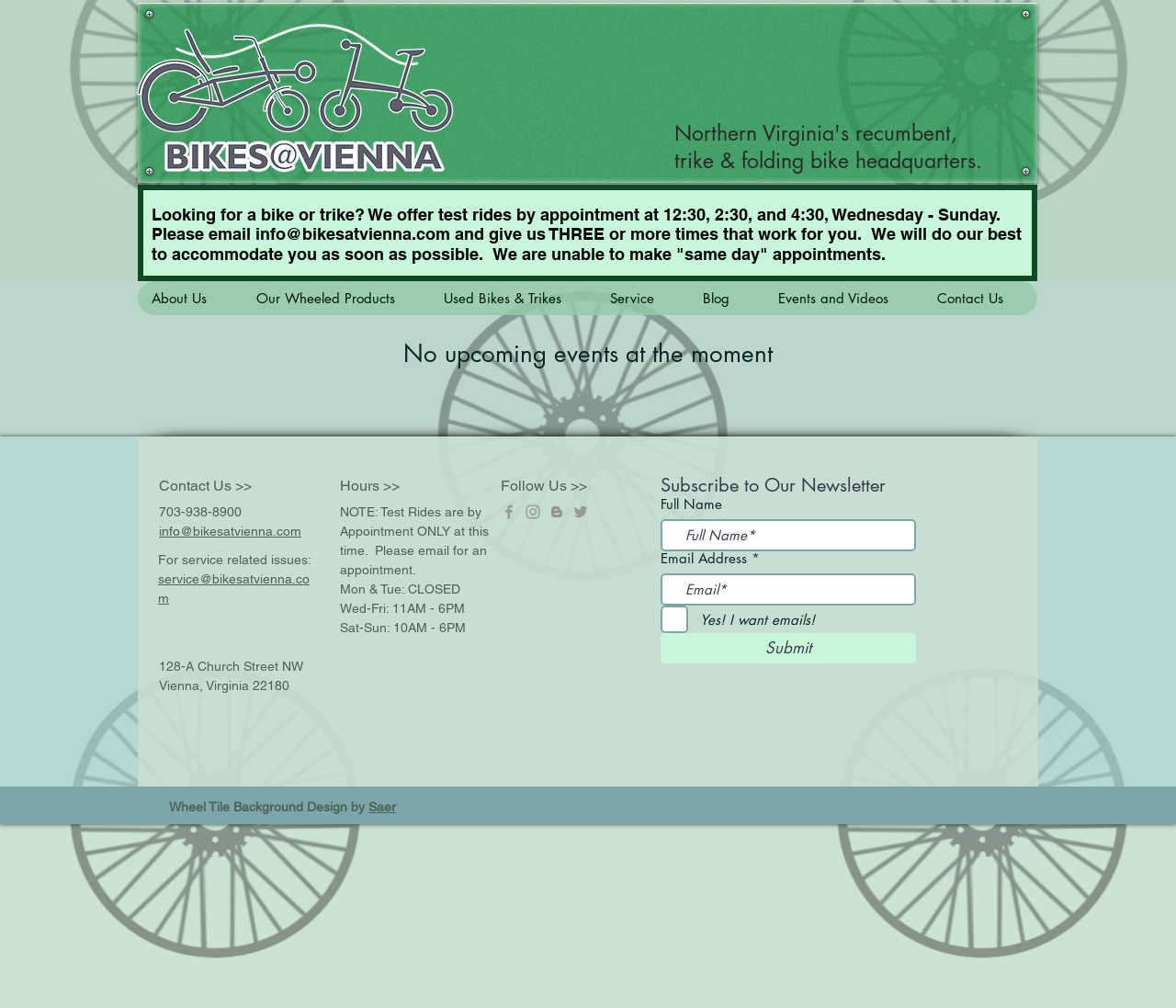Identify the bounding box coordinates for the UI element mentioned here: "Contact Us". Provide the coordinates as four float values between 0 and 1, i.e., [left, top, right, bottom].

[0.784, 0.279, 0.882, 0.313]